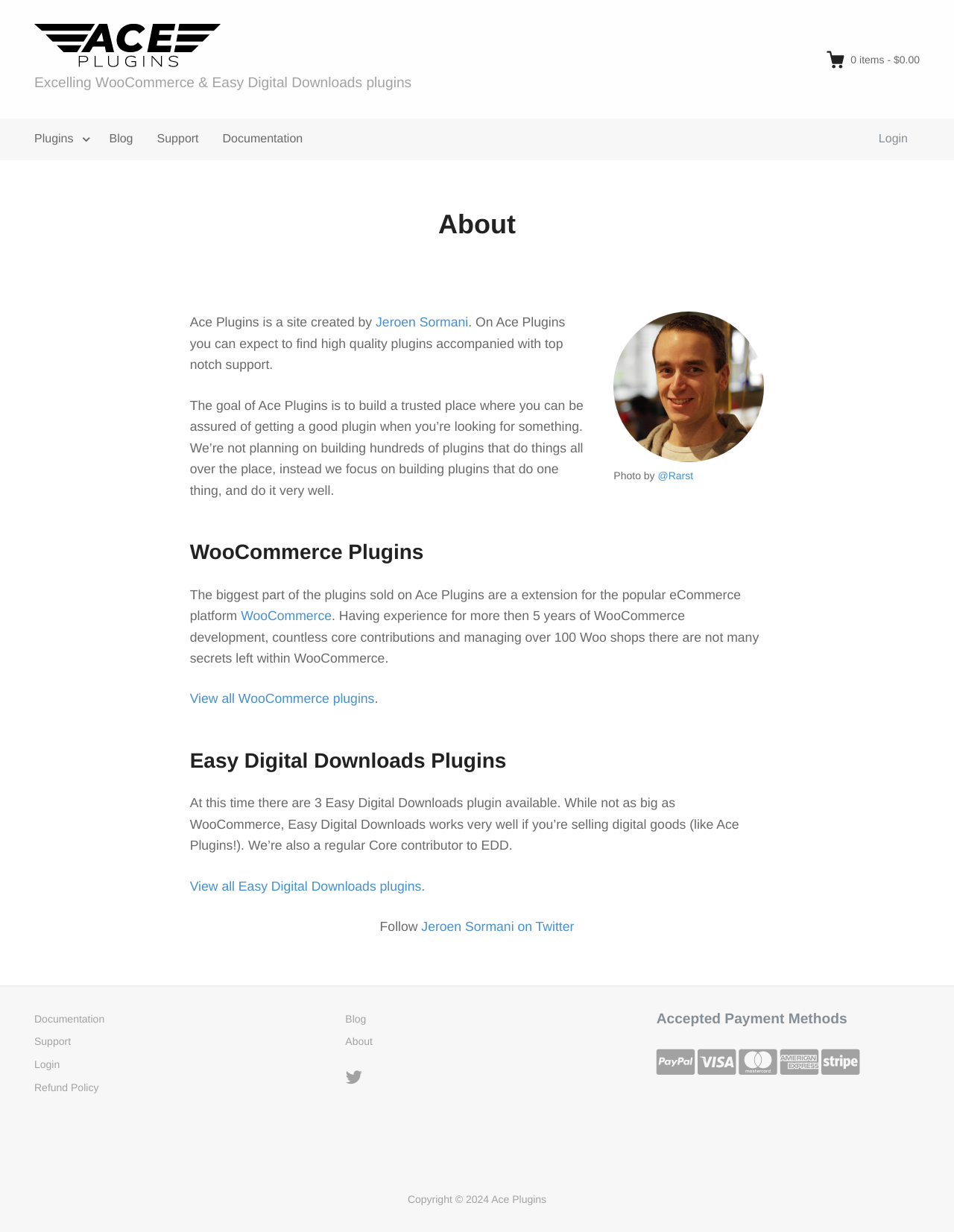Identify the bounding box coordinates of the clickable region to carry out the given instruction: "Go to the 'Blog' page".

[0.102, 0.096, 0.152, 0.13]